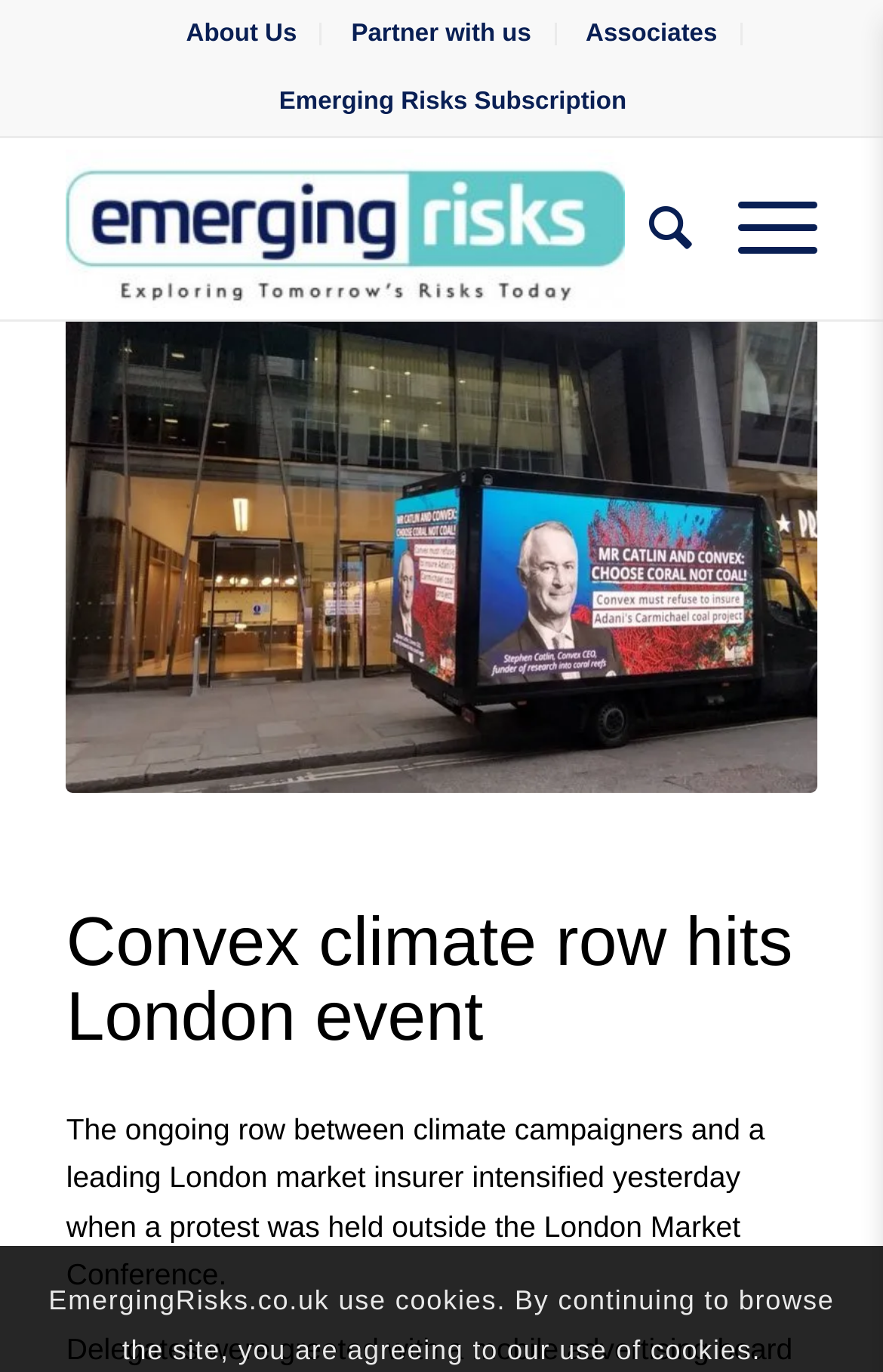Provide a brief response to the question using a single word or phrase: 
How many links are in the top navigation bar?

4